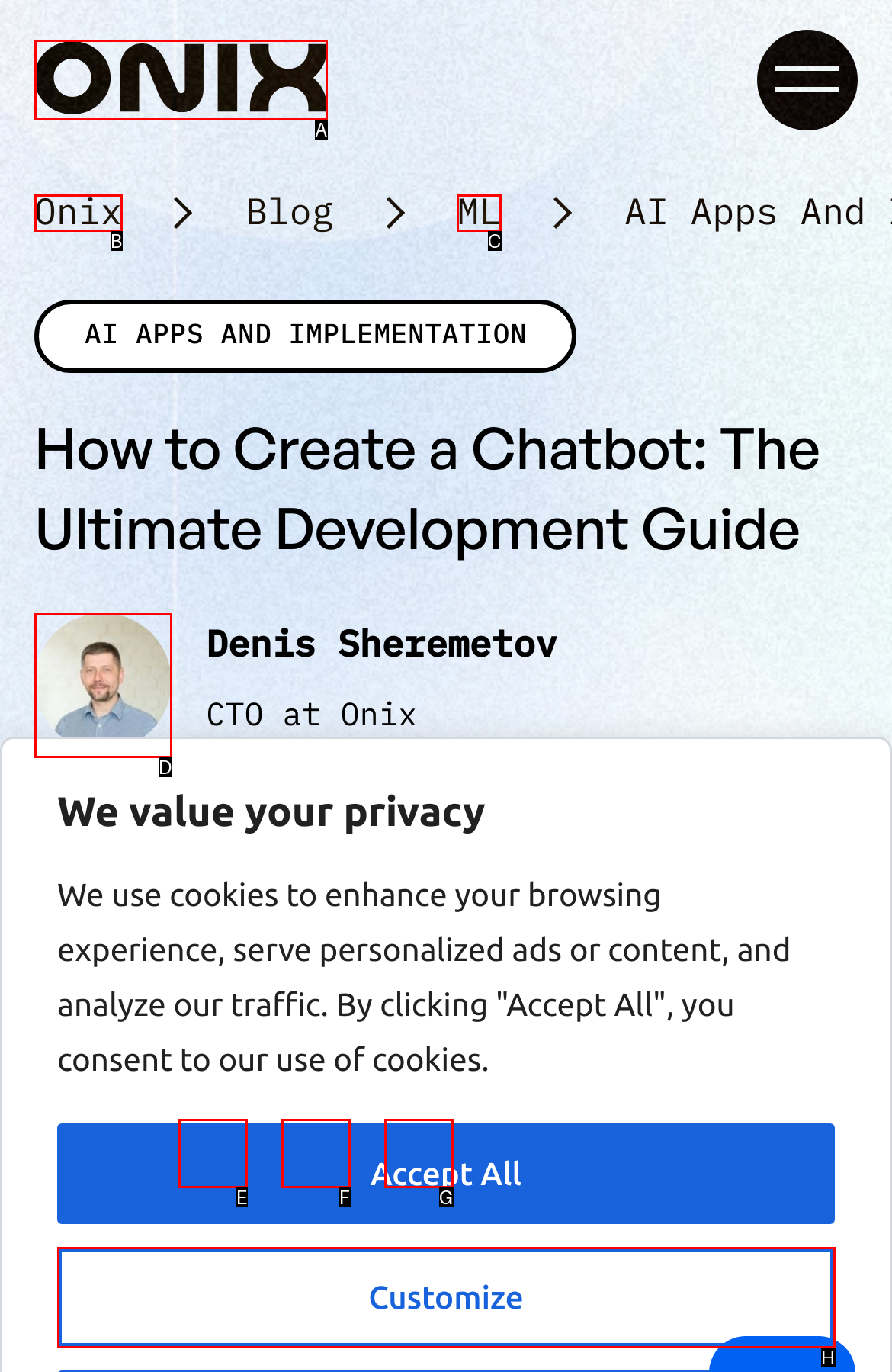Tell me which option best matches this description: Onix
Answer with the letter of the matching option directly from the given choices.

B